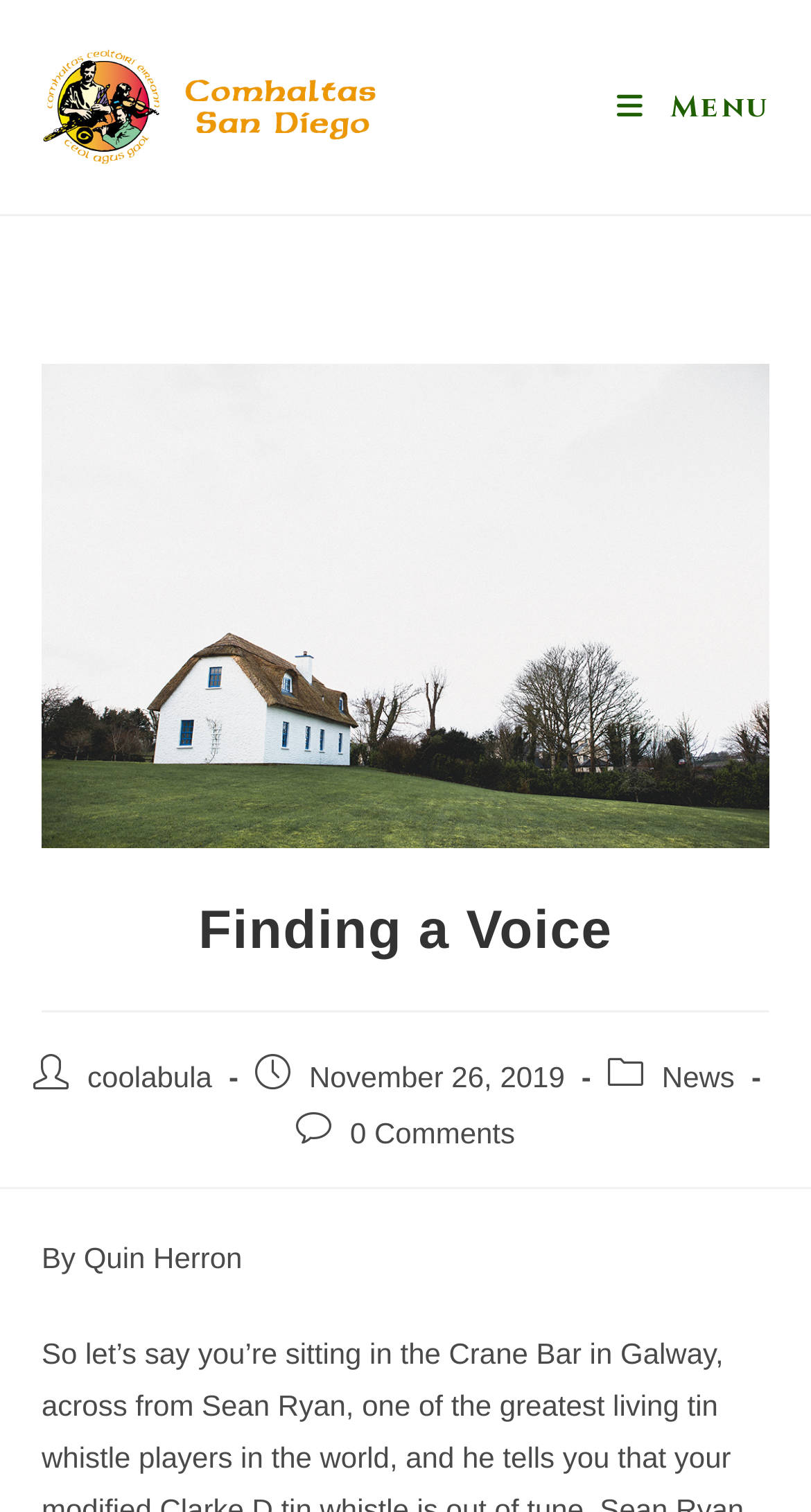Find the bounding box of the UI element described as follows: "0 Comments".

[0.432, 0.738, 0.635, 0.76]